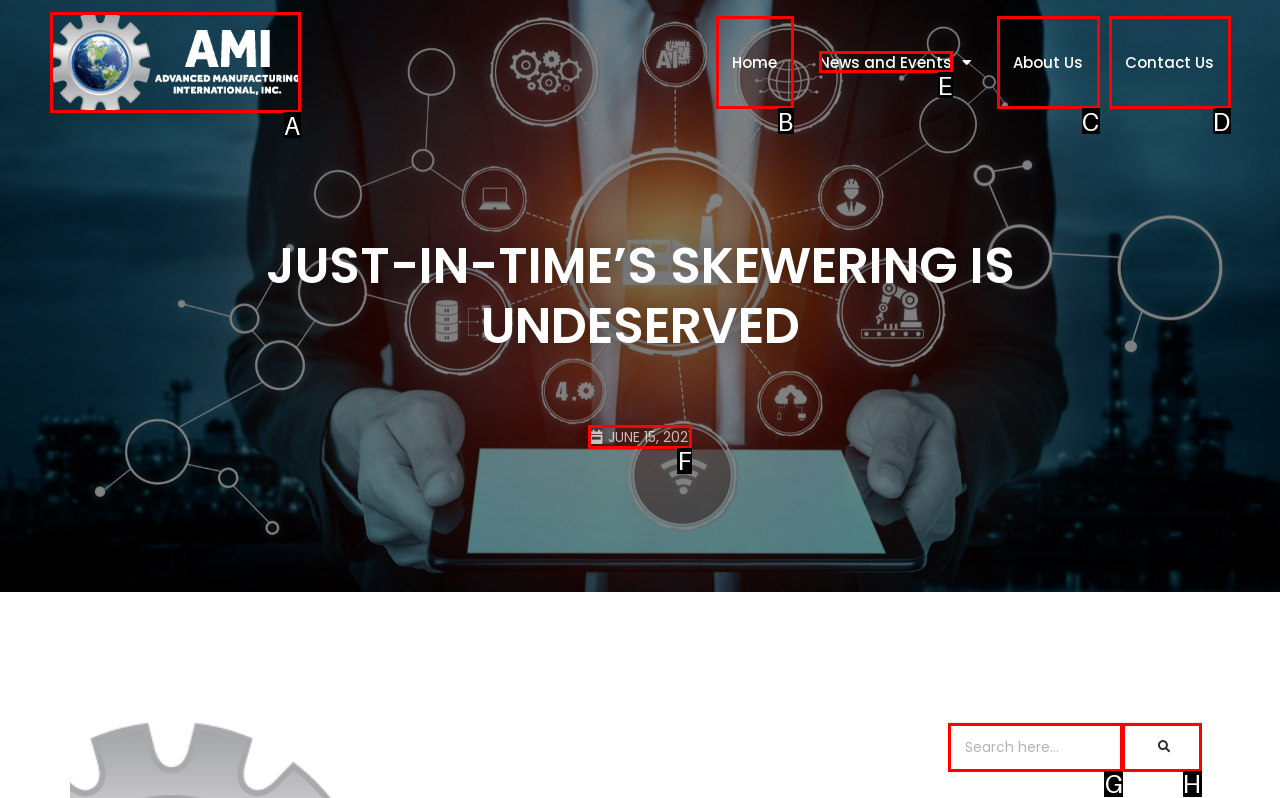Point out the correct UI element to click to carry out this instruction: read news and events
Answer with the letter of the chosen option from the provided choices directly.

E